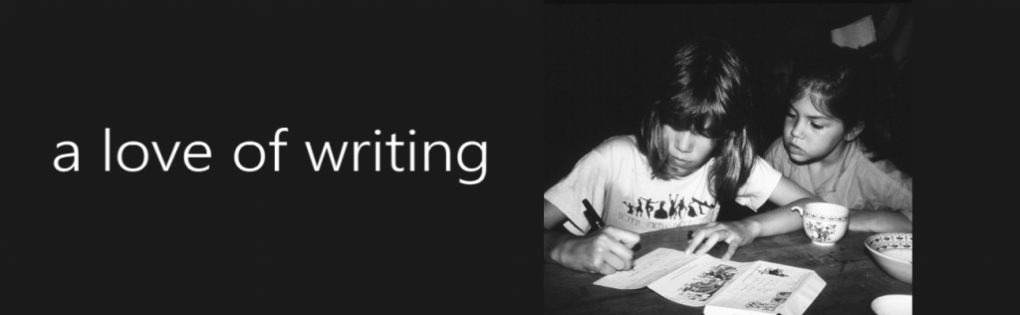Offer a detailed explanation of the image's components.

The image features two children deeply engaged in the act of writing, embodying the theme "a love of writing." One child, focused and diligent, is writing on a sheet of paper, showcasing a sense of concentration and creativity. The second child, gazing intently at the writer's work, appears curious and supportive, adding a dynamic interplay of inspiration and companionship to the scene. The backdrop is dark, highlighting the figures and their activity, while hints of everyday items—a cup and a bowl—suggest a cozy, casual environment that nurtures creativity. This moment captures the innocence and passion for storytelling, making it a poignant reflection on the joy of writing.